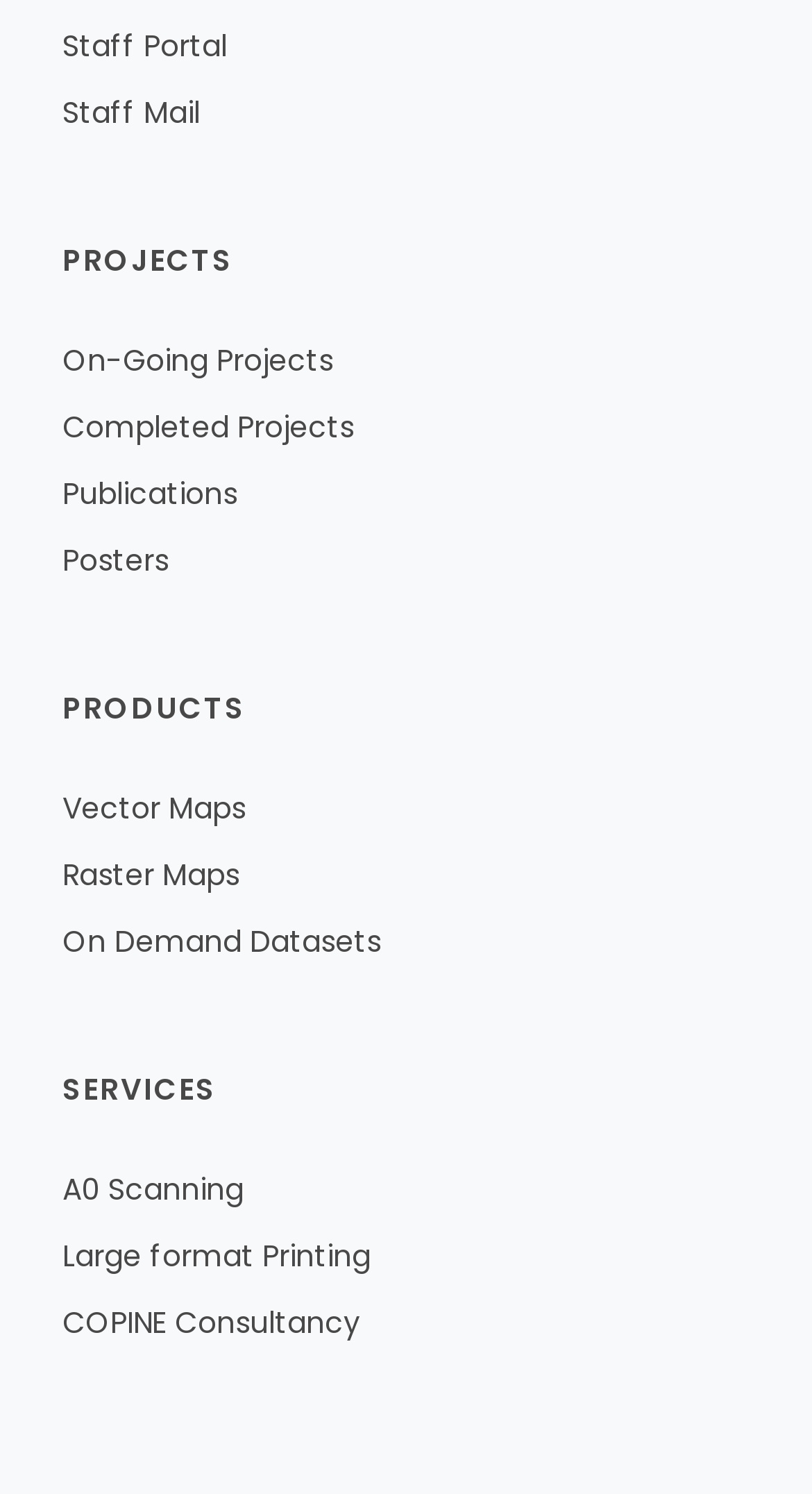Use a single word or phrase to answer the question:
How many categories are listed on the webpage?

3